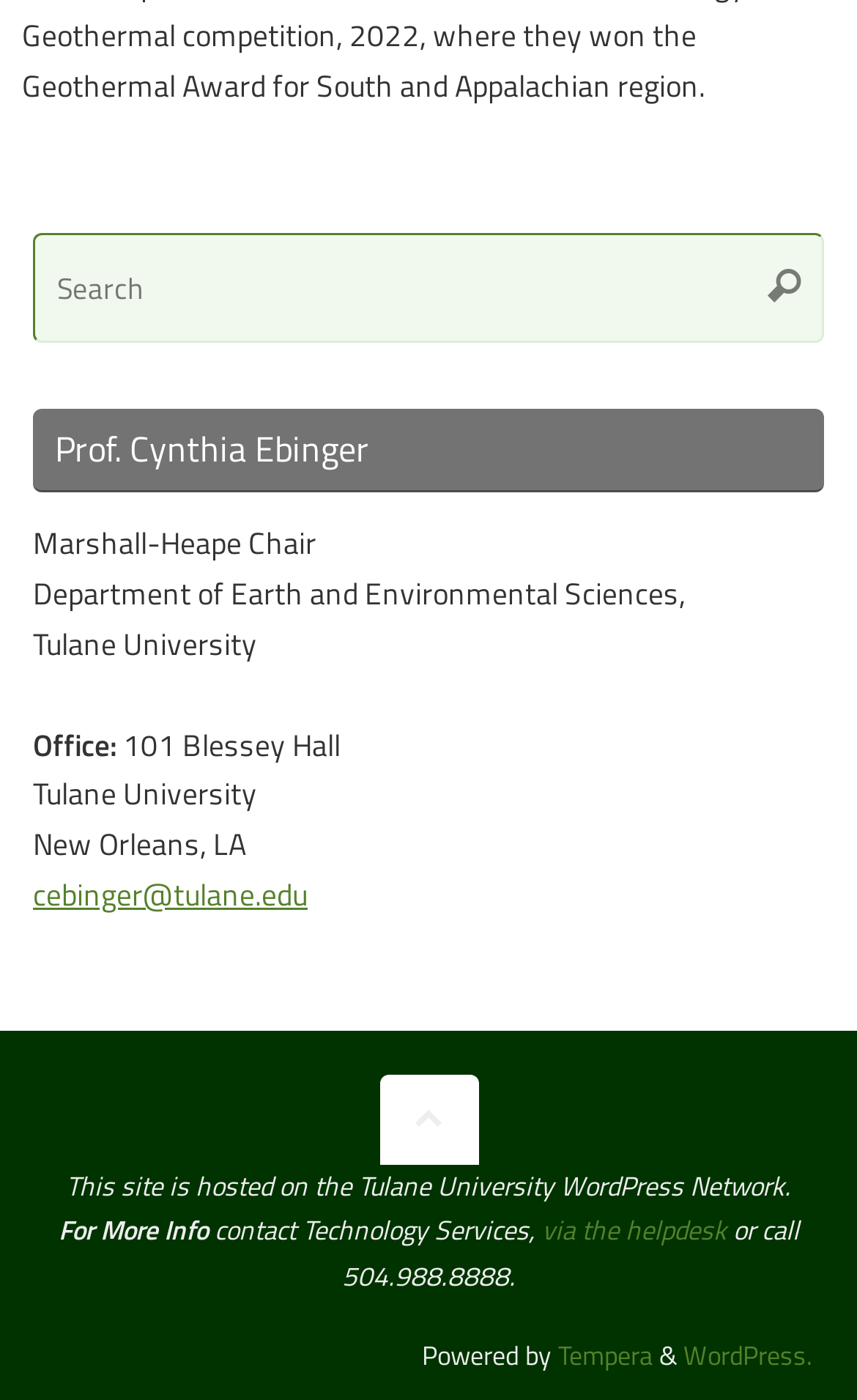What is the university of the professor?
Using the visual information, answer the question in a single word or phrase.

Tulane University